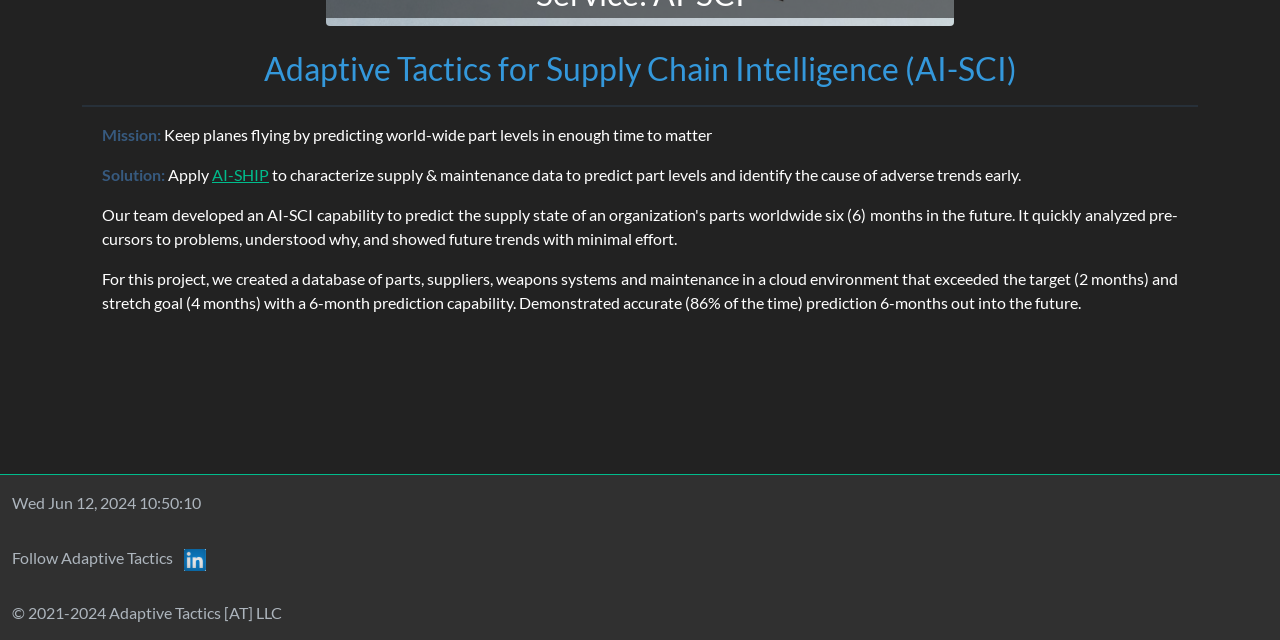Using the provided description: "AI-SHIP", find the bounding box coordinates of the corresponding UI element. The output should be four float numbers between 0 and 1, in the format [left, top, right, bottom].

[0.166, 0.257, 0.21, 0.287]